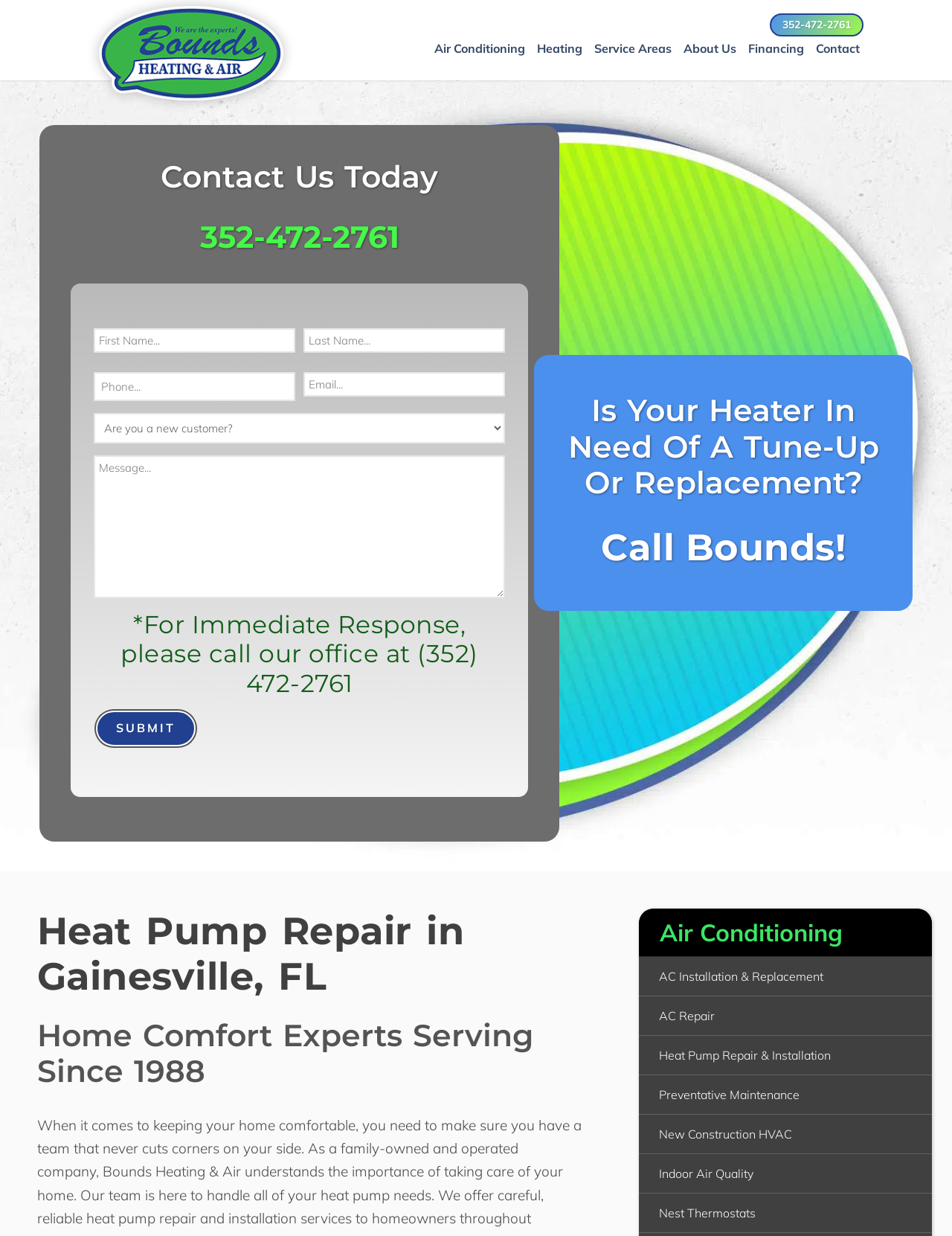Please identify the bounding box coordinates for the region that you need to click to follow this instruction: "Call the phone number".

[0.808, 0.011, 0.907, 0.029]